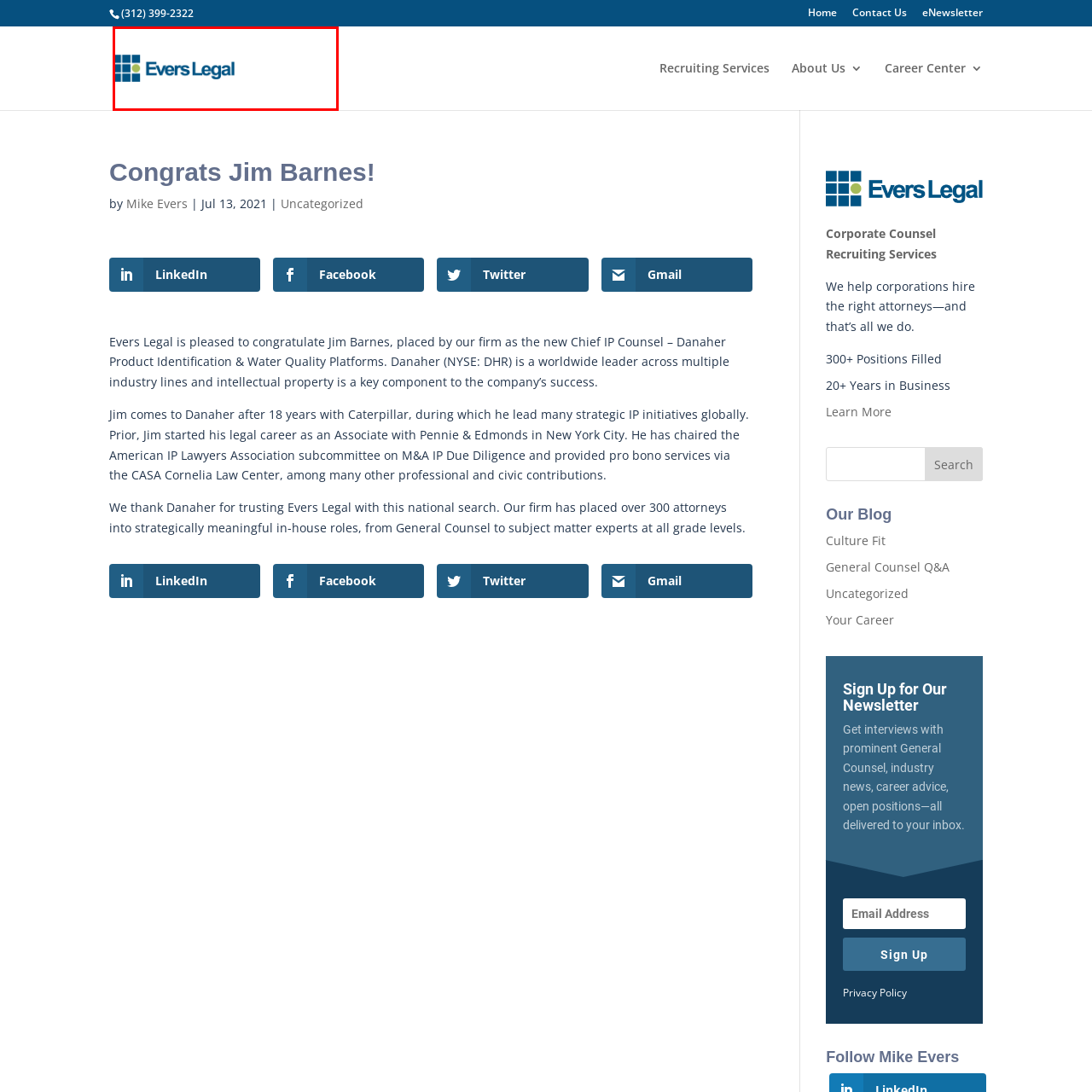What is the firm's mission?
Check the image inside the red boundary and answer the question using a single word or brief phrase.

Facilitate strategic hiring solutions